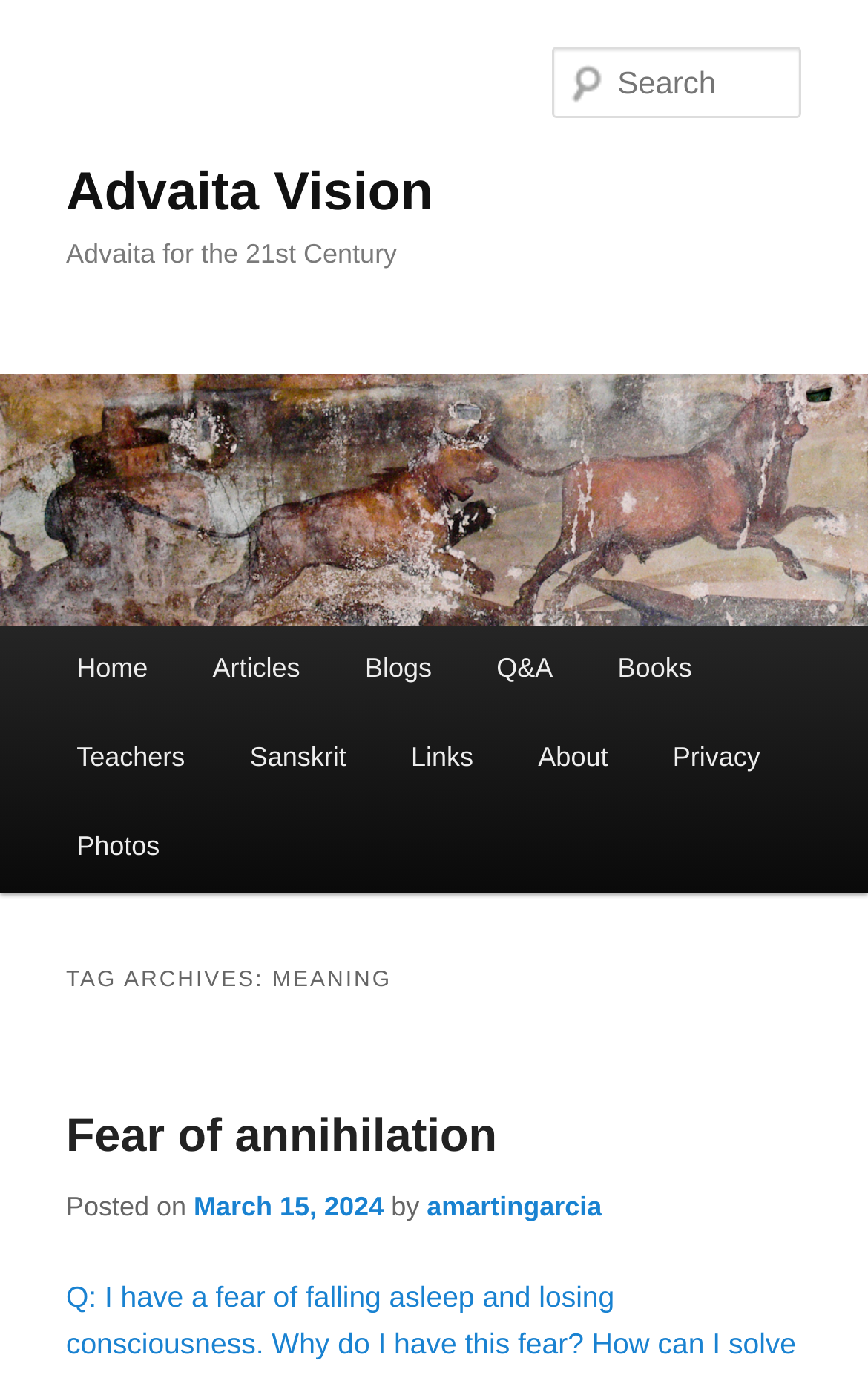What is the purpose of the textbox?
Please provide a single word or phrase answer based on the image.

Search